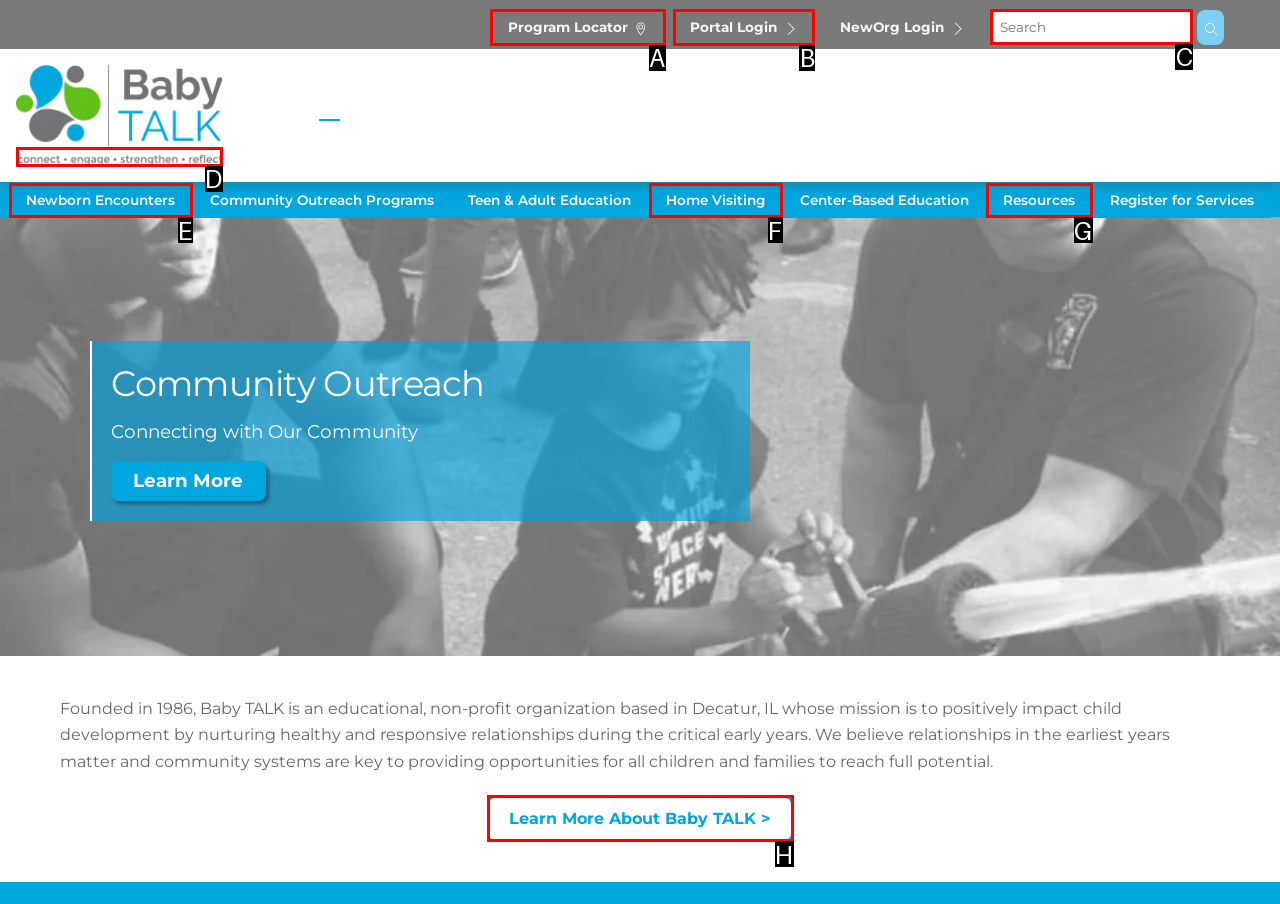Which option should be clicked to execute the following task: Search for a program? Respond with the letter of the selected option.

C